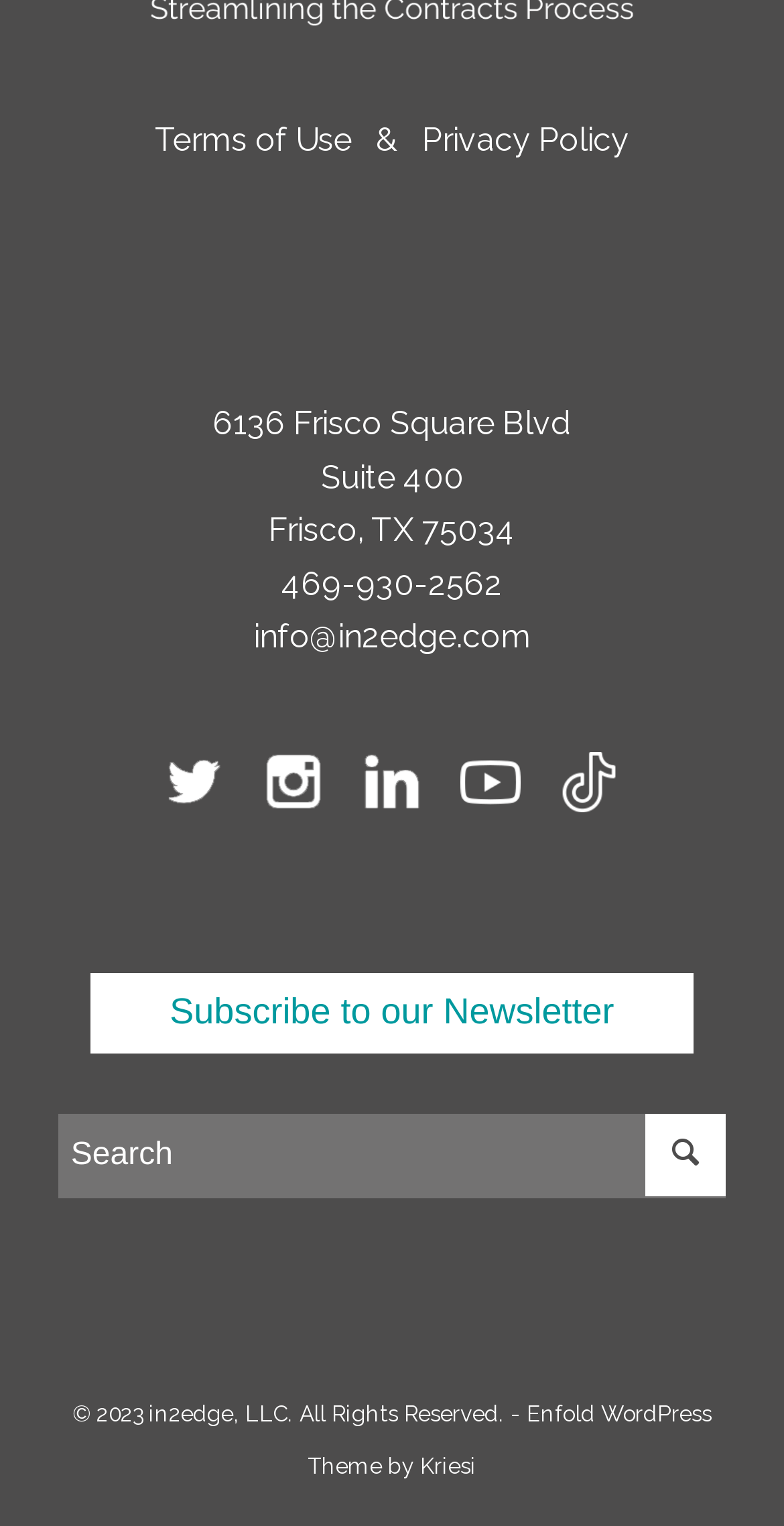For the following element description, predict the bounding box coordinates in the format (top-left x, top-left y, bottom-right x, bottom-right y). All values should be floating point numbers between 0 and 1. Description: Terms of Use

[0.197, 0.079, 0.449, 0.104]